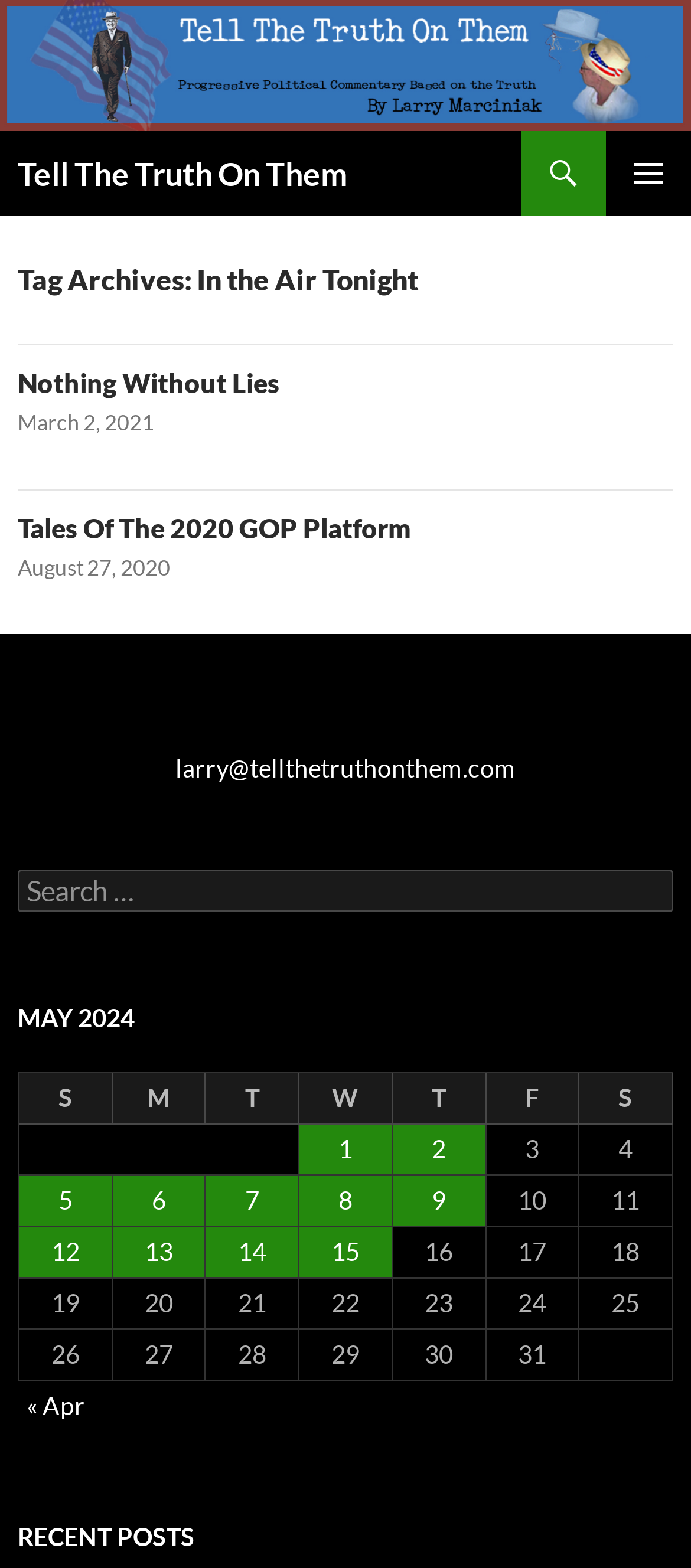Return the bounding box coordinates of the UI element that corresponds to this description: "WashU in the News". The coordinates must be given as four float numbers in the range of 0 and 1, [left, top, right, bottom].

None